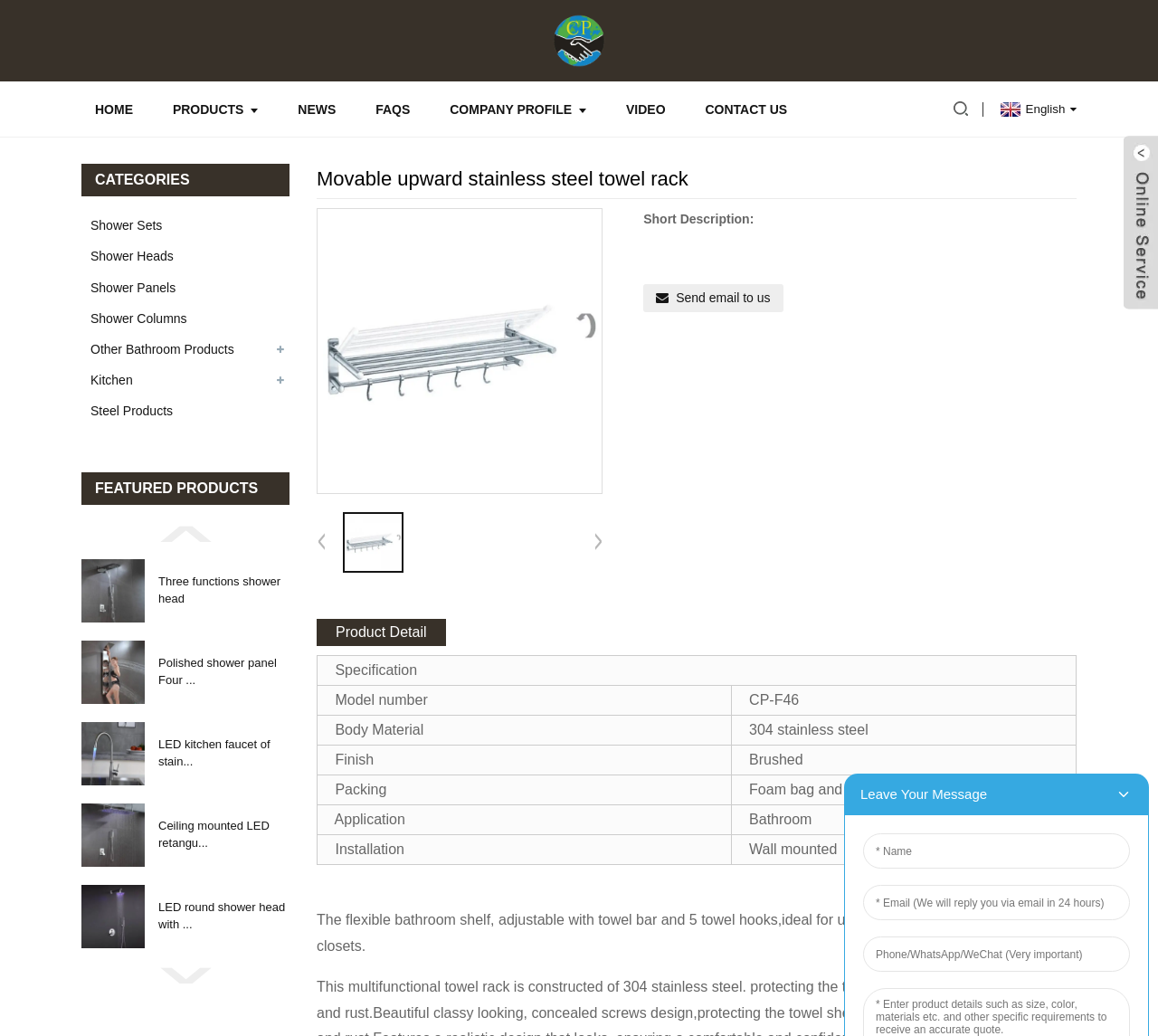Please determine the primary heading and provide its text.

Movable upward stainless steel towel rack